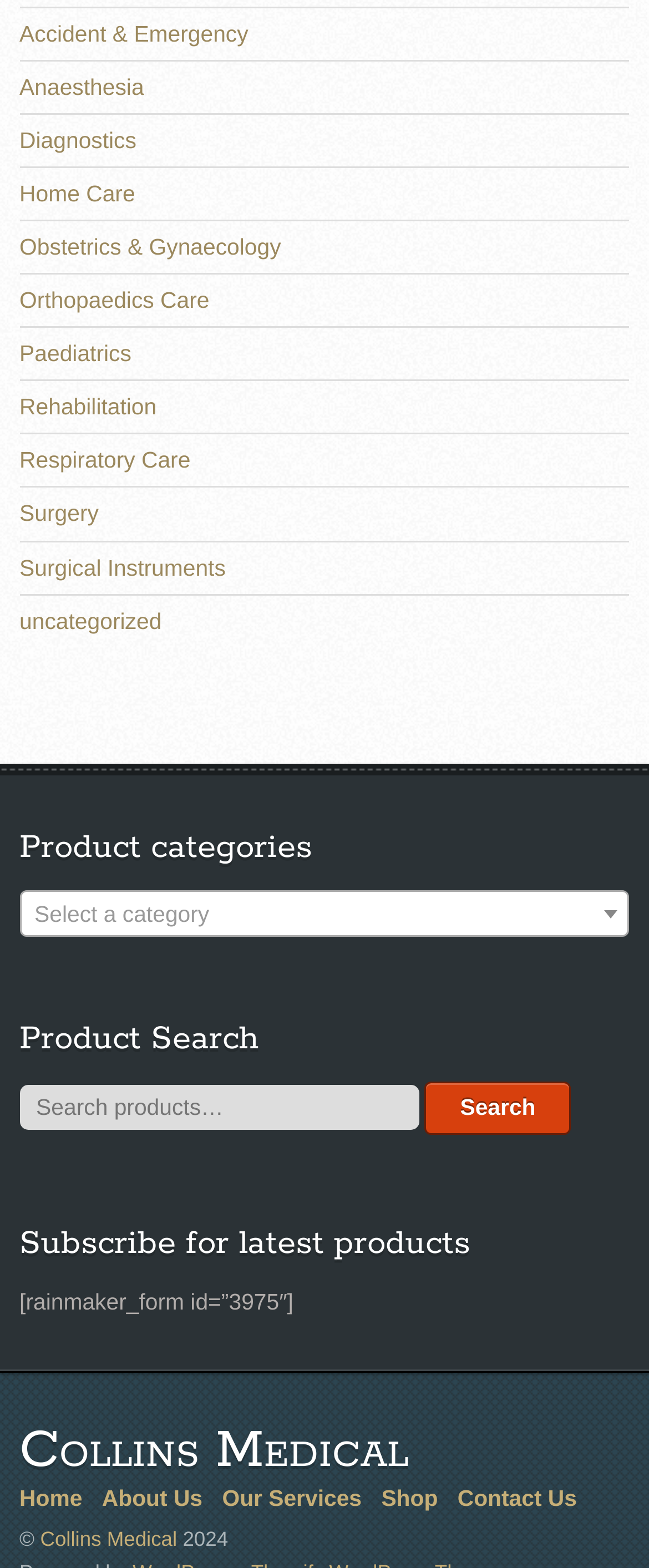Locate the bounding box coordinates of the item that should be clicked to fulfill the instruction: "Visit Accident & Emergency page".

[0.03, 0.014, 0.383, 0.03]